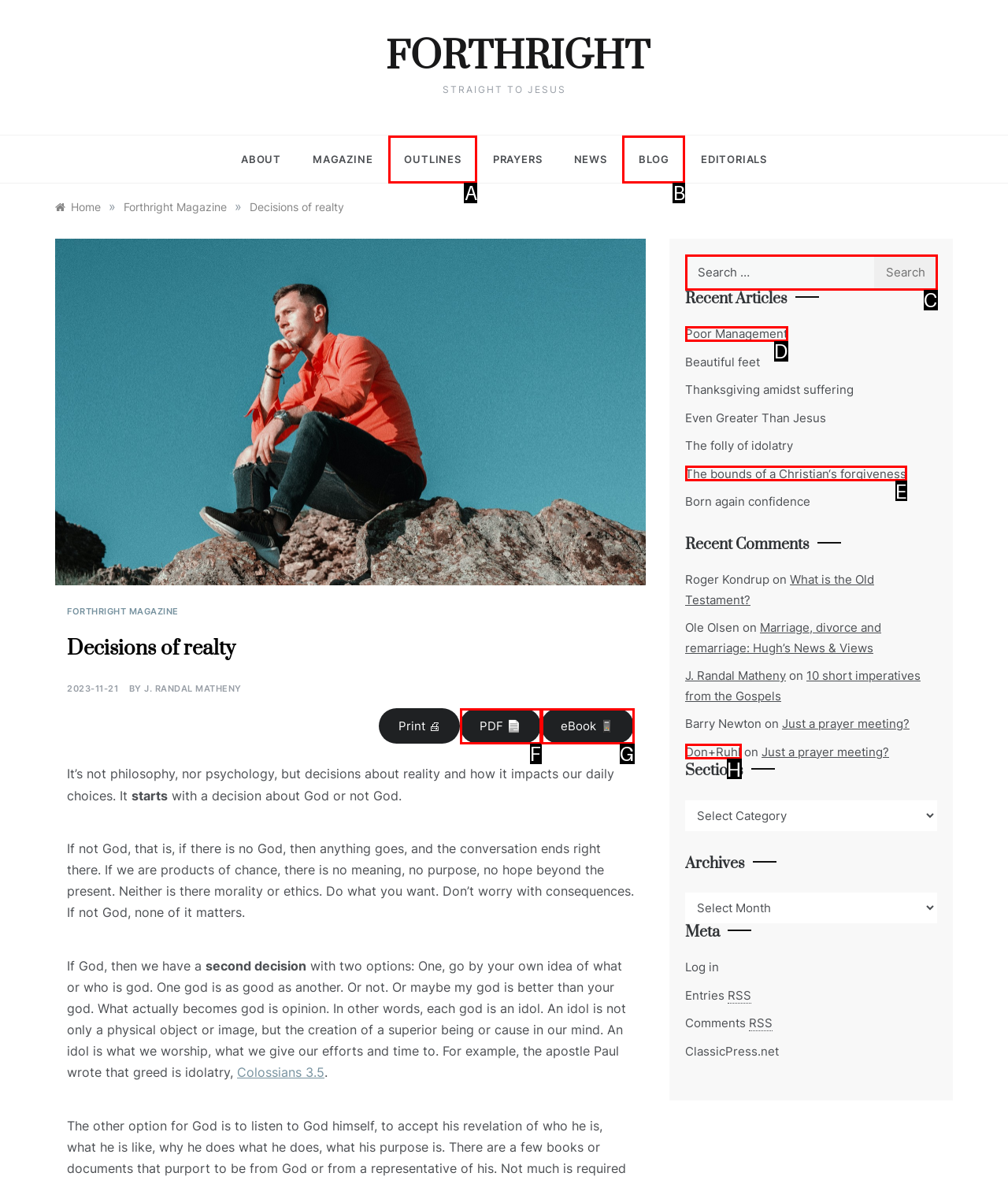Indicate which red-bounded element should be clicked to perform the task: Search for something Answer with the letter of the correct option.

C